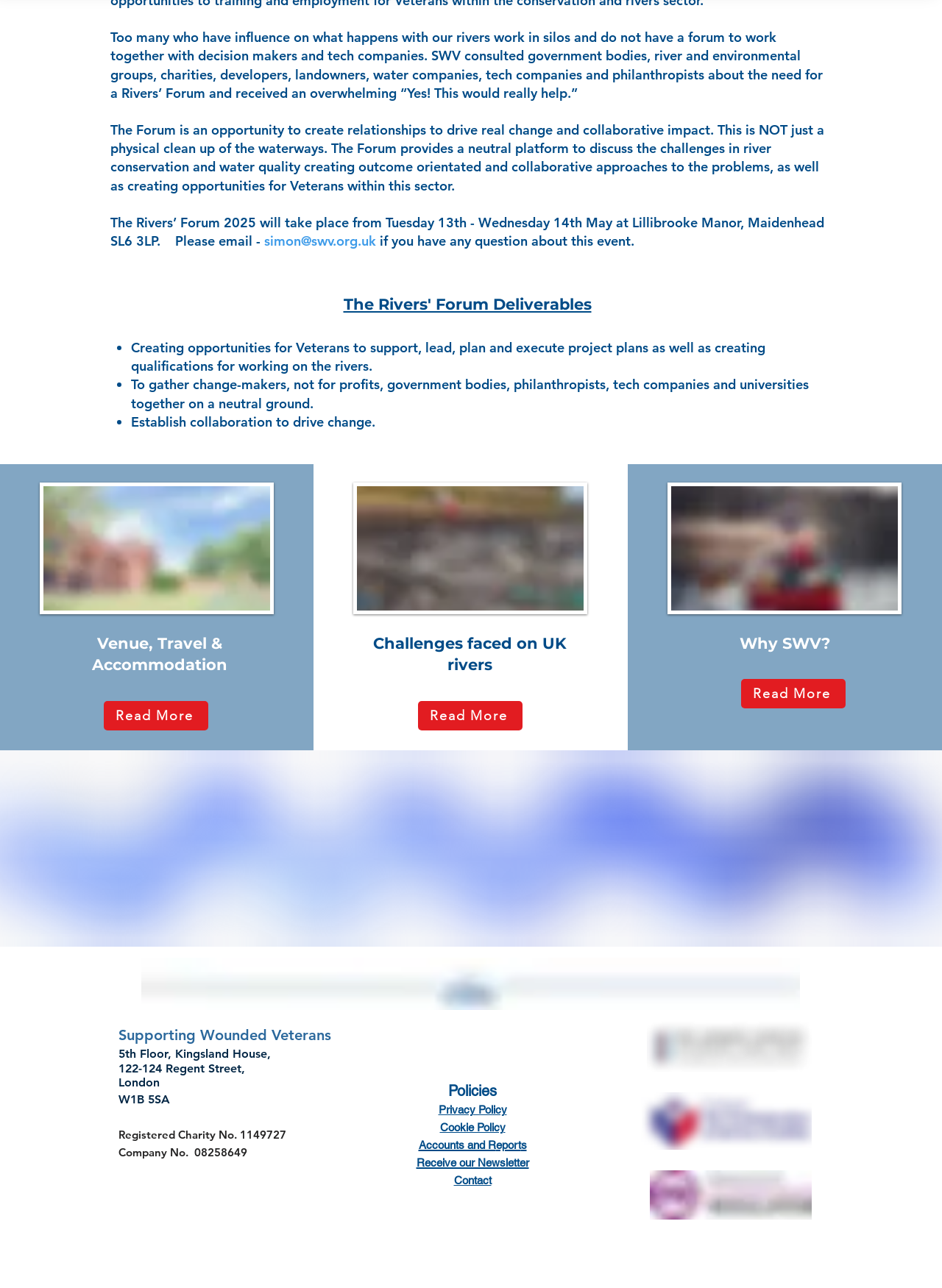What is the name of the charity supporting wounded veterans? Based on the screenshot, please respond with a single word or phrase.

Supporting Wounded Veterans